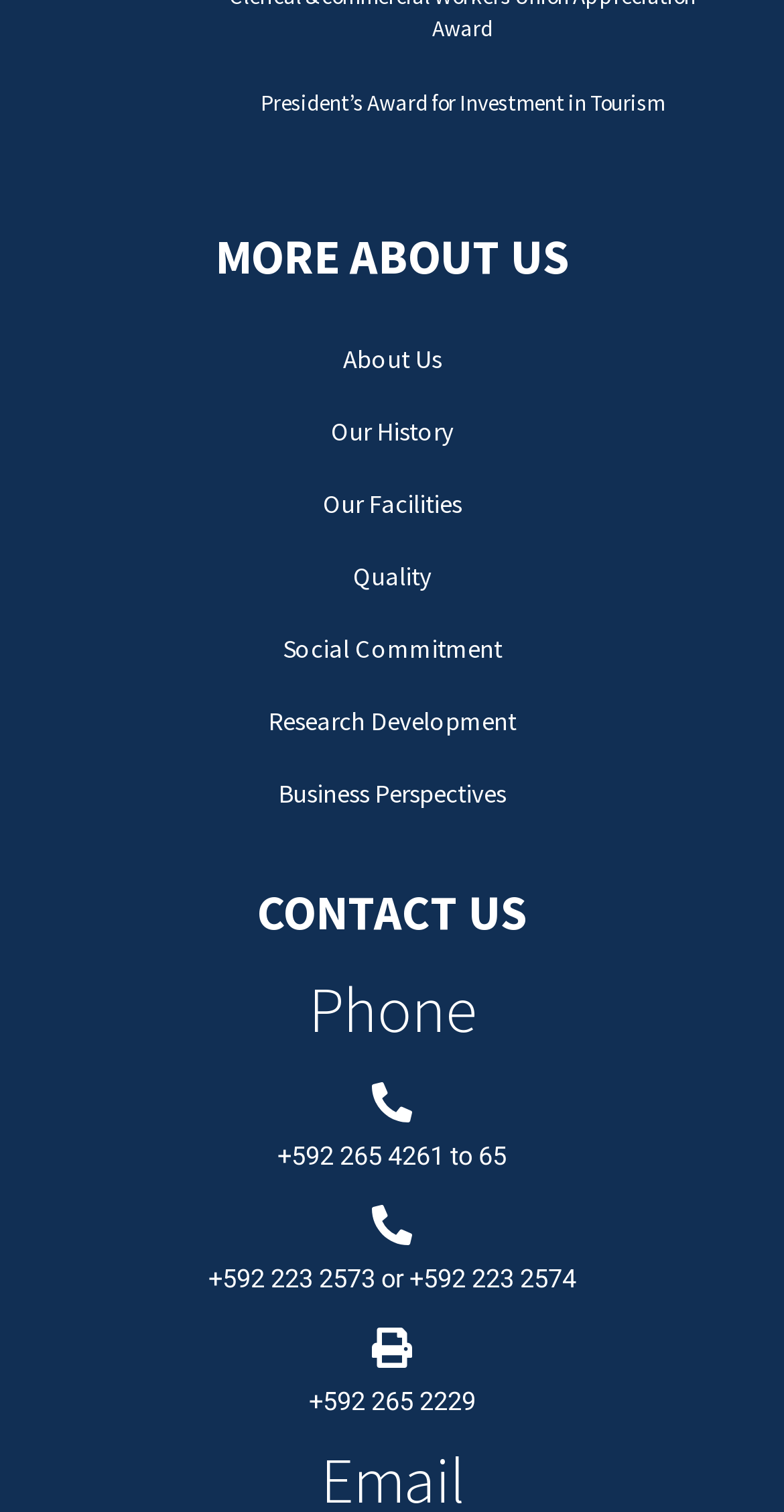Can you find the bounding box coordinates of the area I should click to execute the following instruction: "Click on Social Commitment"?

[0.051, 0.405, 0.949, 0.453]